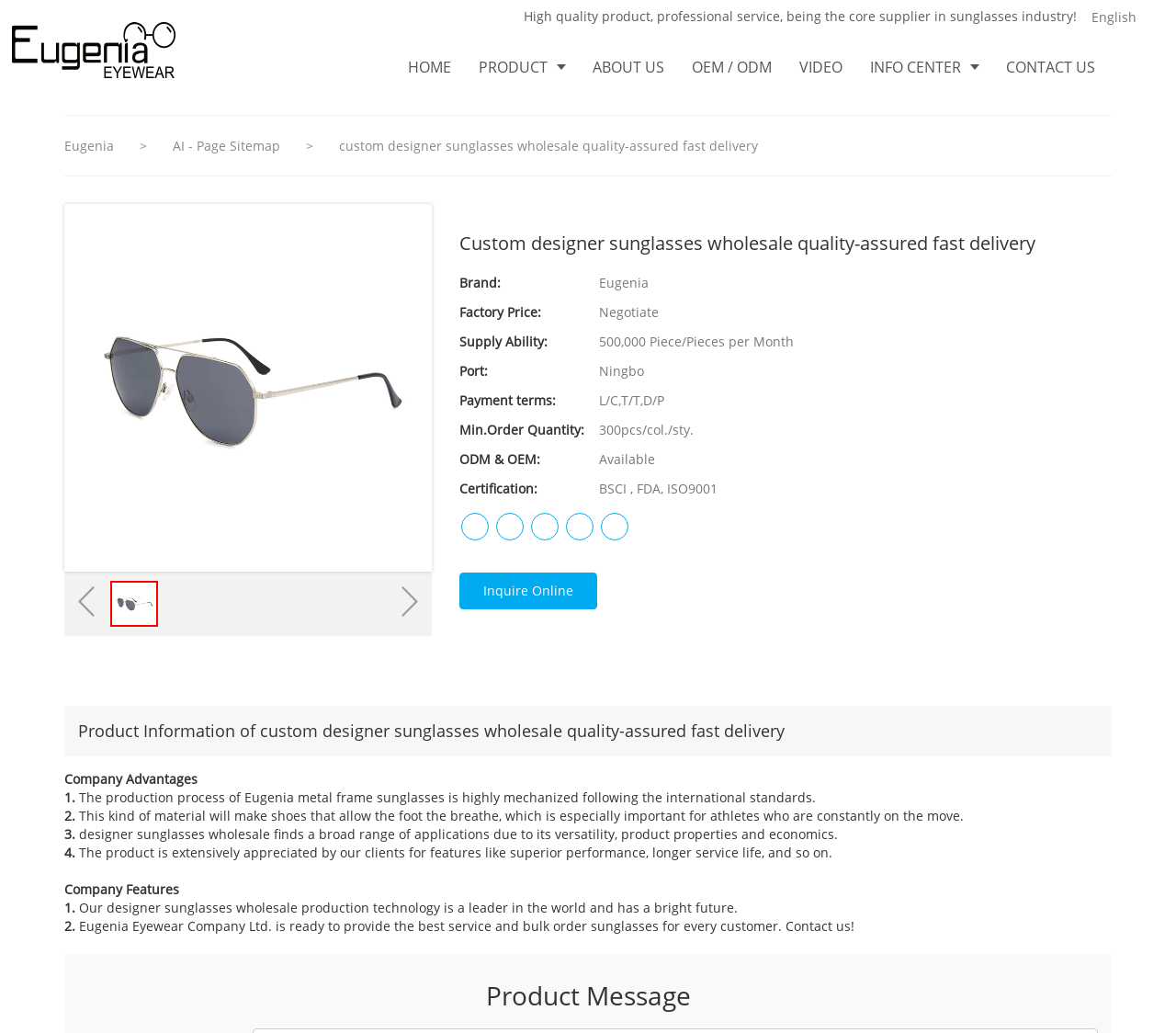Kindly provide the bounding box coordinates of the section you need to click on to fulfill the given instruction: "View Eugenia's company features".

[0.055, 0.852, 0.152, 0.869]